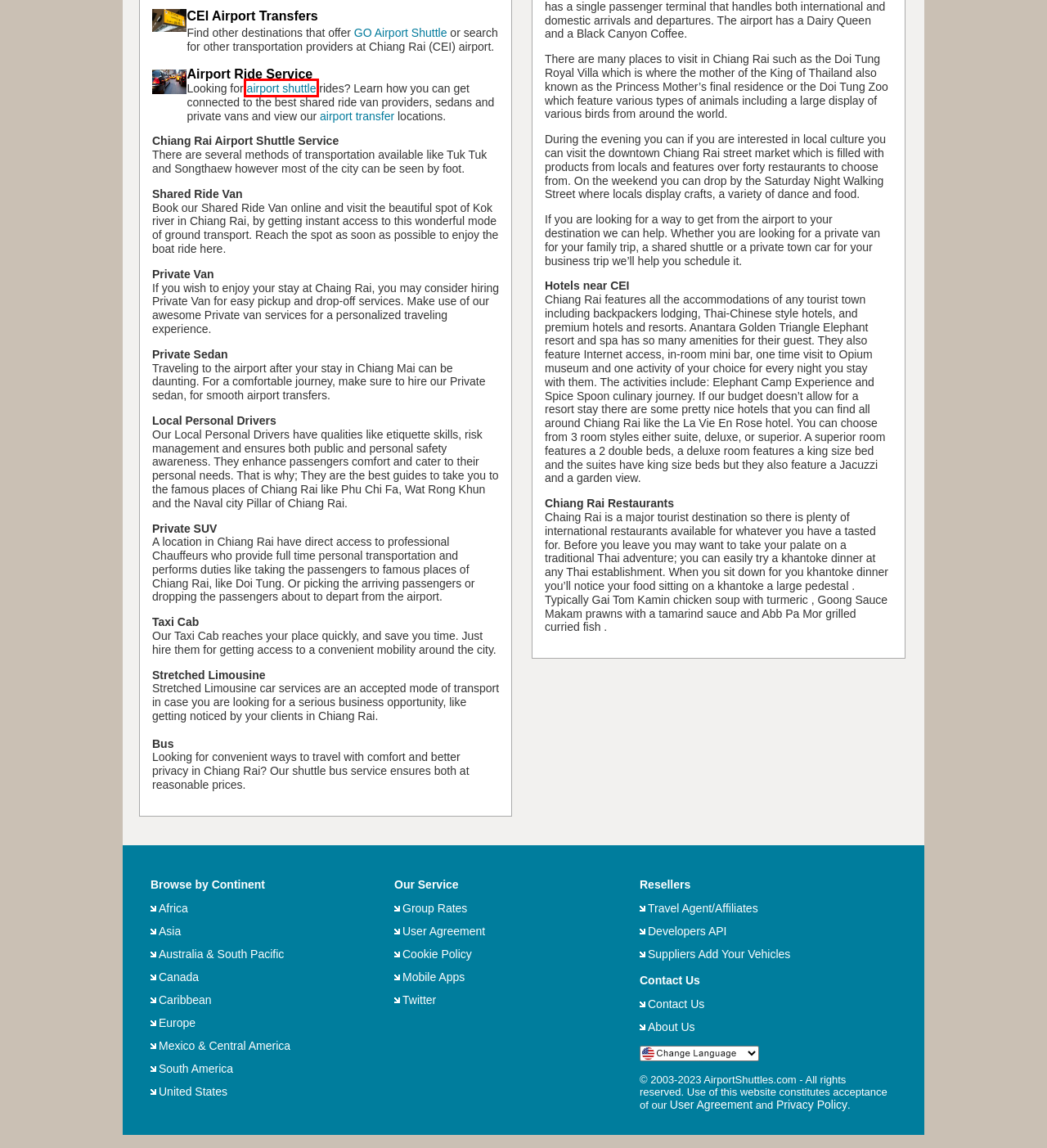You have a screenshot of a webpage with a red bounding box around an element. Identify the webpage description that best fits the new page that appears after clicking the selected element in the red bounding box. Here are the candidates:
A. Airport Transportation Service
B. Contact Us regarding your reservation
C. Africa Airport Shuttle Service
D. Worldwide Airport Transportation
E. Airport Shuttle Transfers and Service
F. Australia & South Pacific Airport Shuttle Service
G. Canada Airport Shuttle Service
H. Mexico & Central America Airport Shuttle Service

E